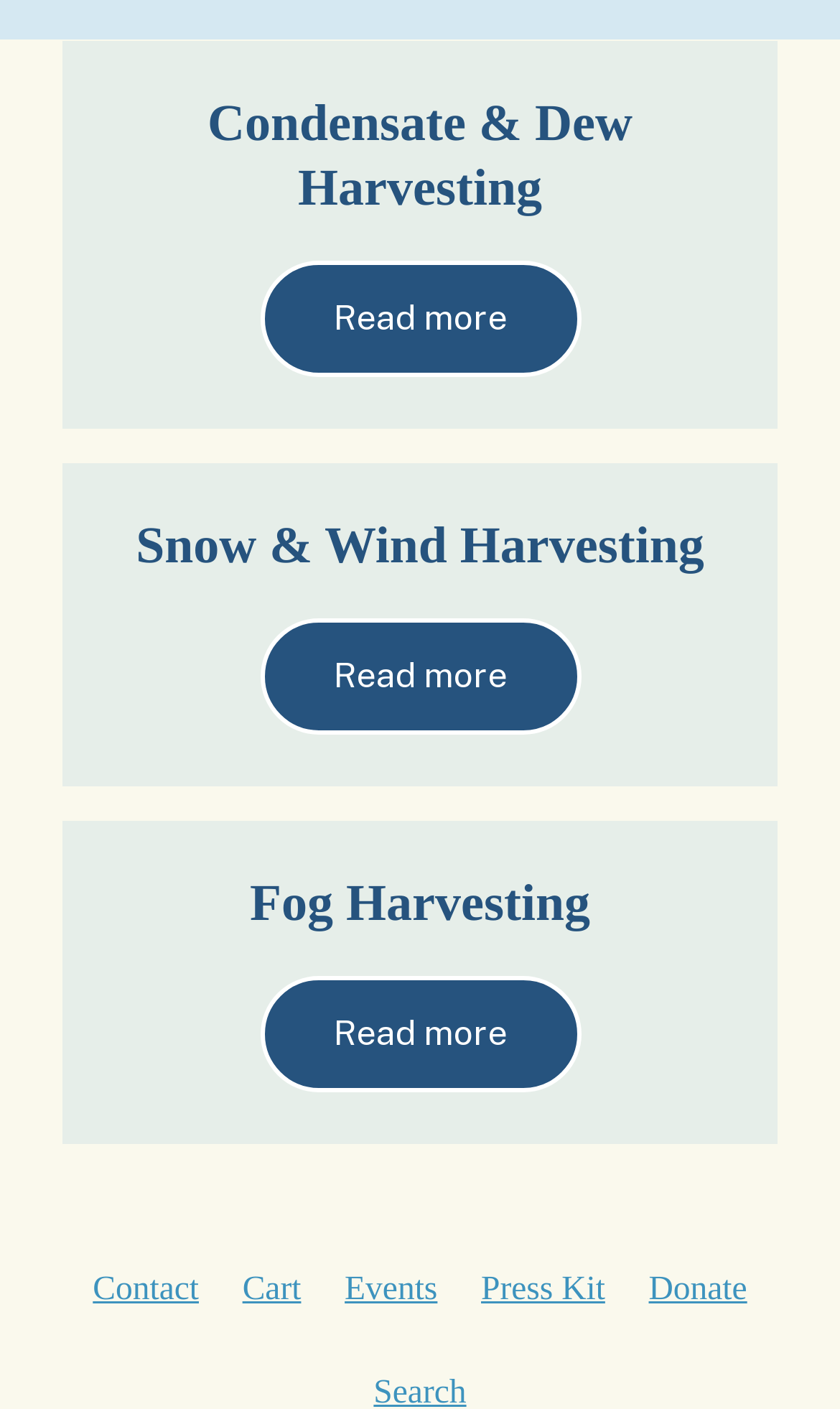Find the bounding box coordinates for the area you need to click to carry out the instruction: "Learn about Snow & Wind Harvesting". The coordinates should be four float numbers between 0 and 1, indicated as [left, top, right, bottom].

[0.309, 0.439, 0.691, 0.522]